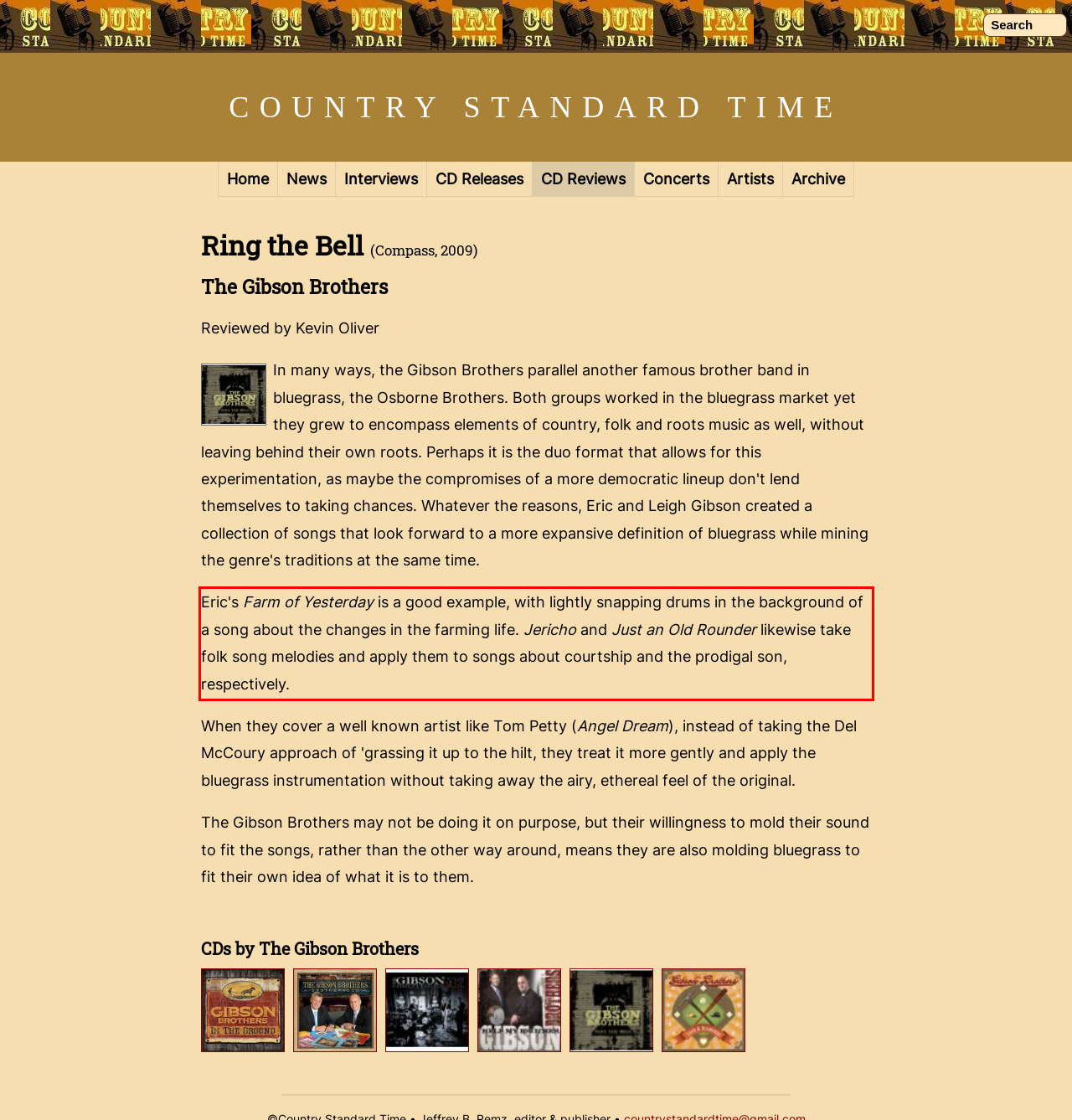Examine the webpage screenshot and use OCR to recognize and output the text within the red bounding box.

Eric's Farm of Yesterday is a good example, with lightly snapping drums in the background of a song about the changes in the farming life. Jericho and Just an Old Rounder likewise take folk song melodies and apply them to songs about courtship and the prodigal son, respectively.